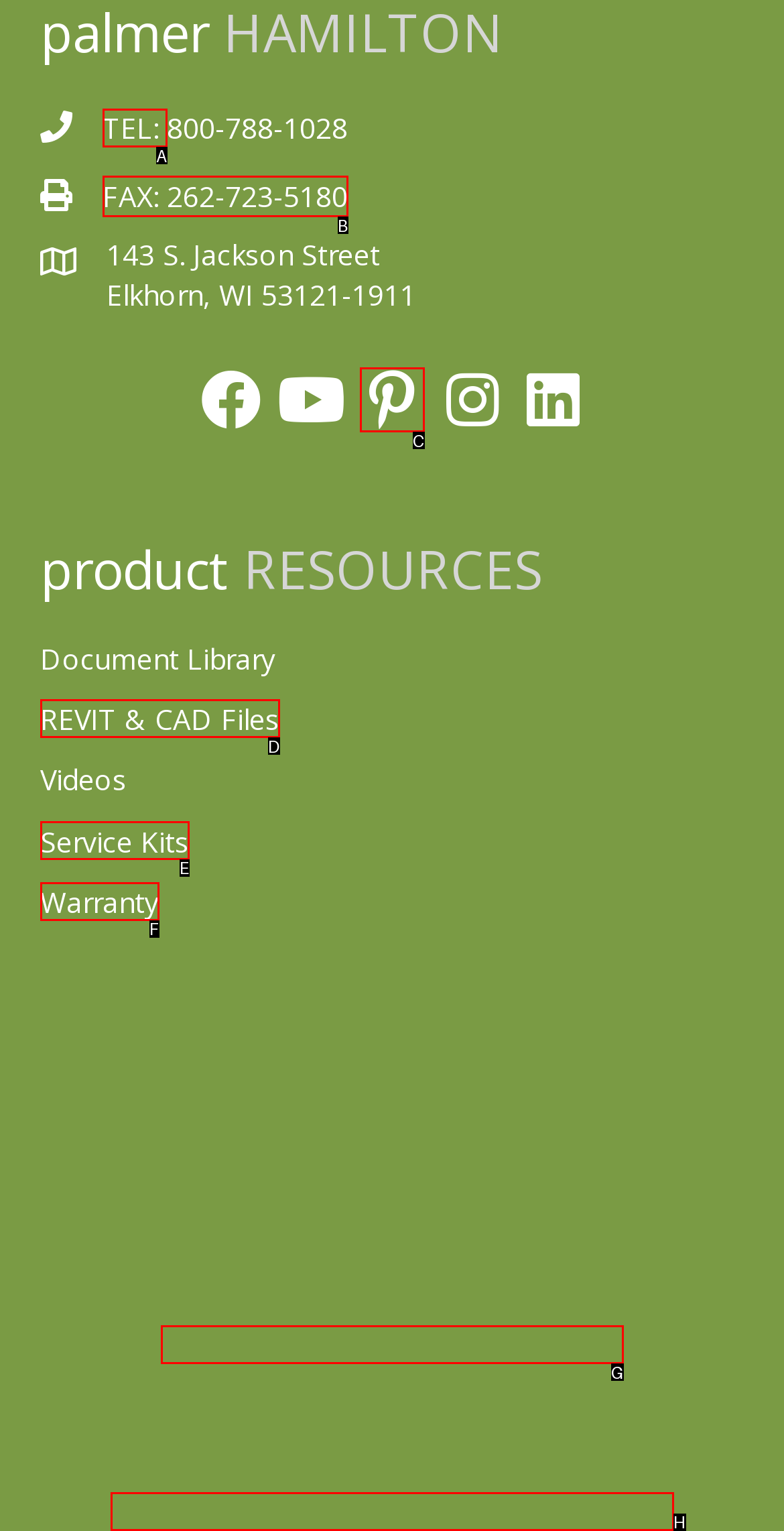Identify the letter of the option that best matches the following description: TEL:. Respond with the letter directly.

A